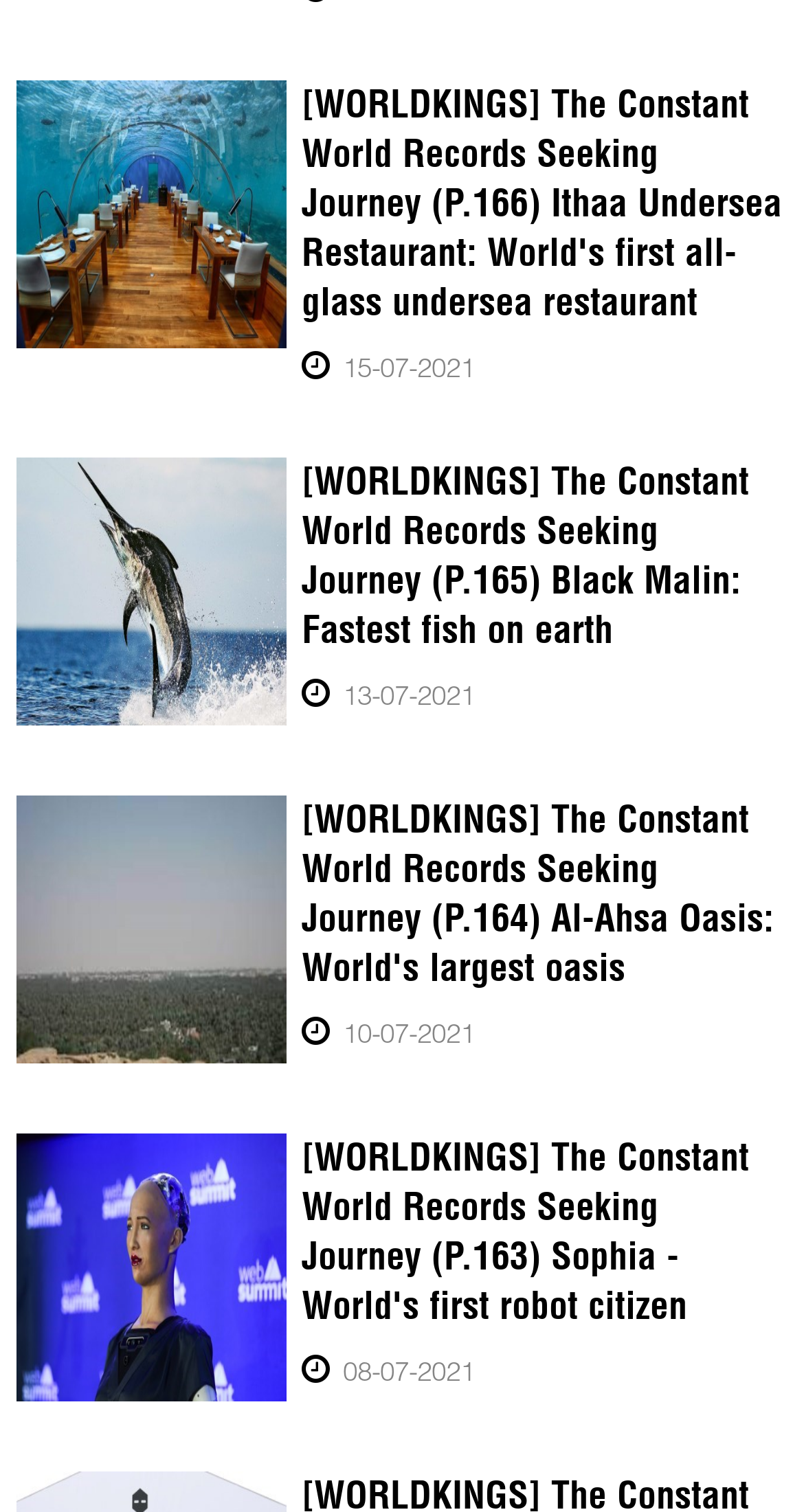What is the topic of the second record? Look at the image and give a one-word or short phrase answer.

Fastest fish on earth